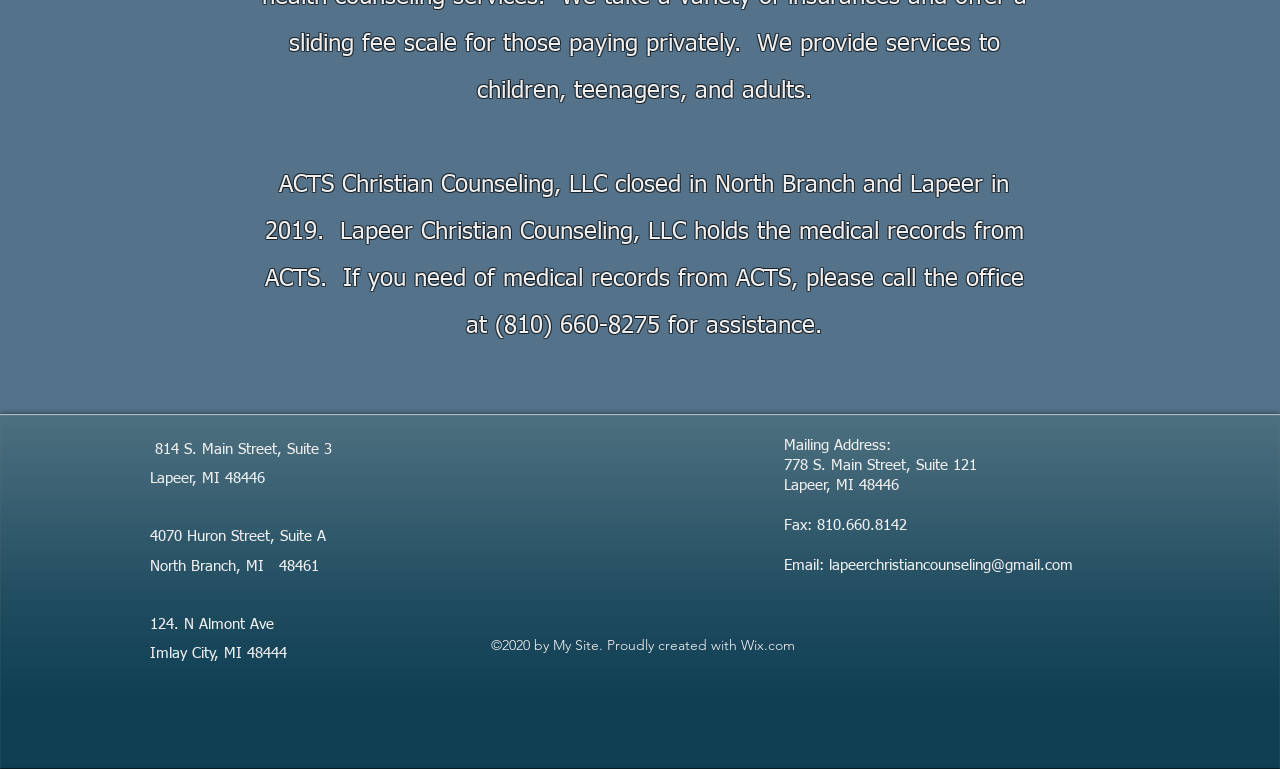Examine the image carefully and respond to the question with a detailed answer: 
How many locations are listed on the webpage?

The number of locations can be determined by counting the addresses listed on the webpage, which include Lapeer, North Branch, and Imlay City. There are three locations in total.